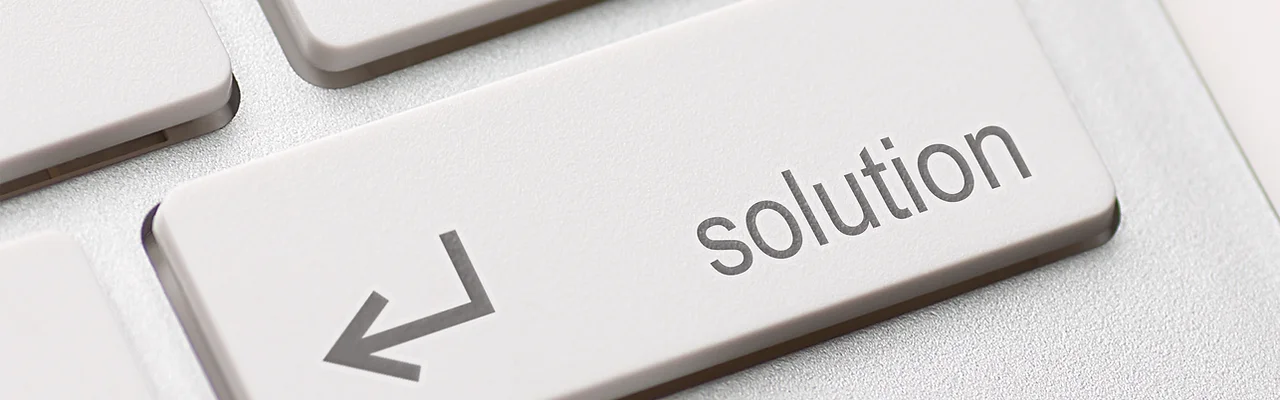Create a detailed narrative of what is happening in the image.

The image features a close-up of a keyboard key that is prominently labeled with the word "solution." The key is styled in a minimalist design, reflecting a modern look with a light color palette that suggests efficiency and clarity. The surrounding keys are slightly out of focus, emphasizing the importance of the "solution" key in a workspace context, likely representing the idea of problem-solving or finding answers in a digital environment. This visual is perfectly aligned with themes of procurement and services, as it symbolizes the pursuit of effective solutions in business operations.